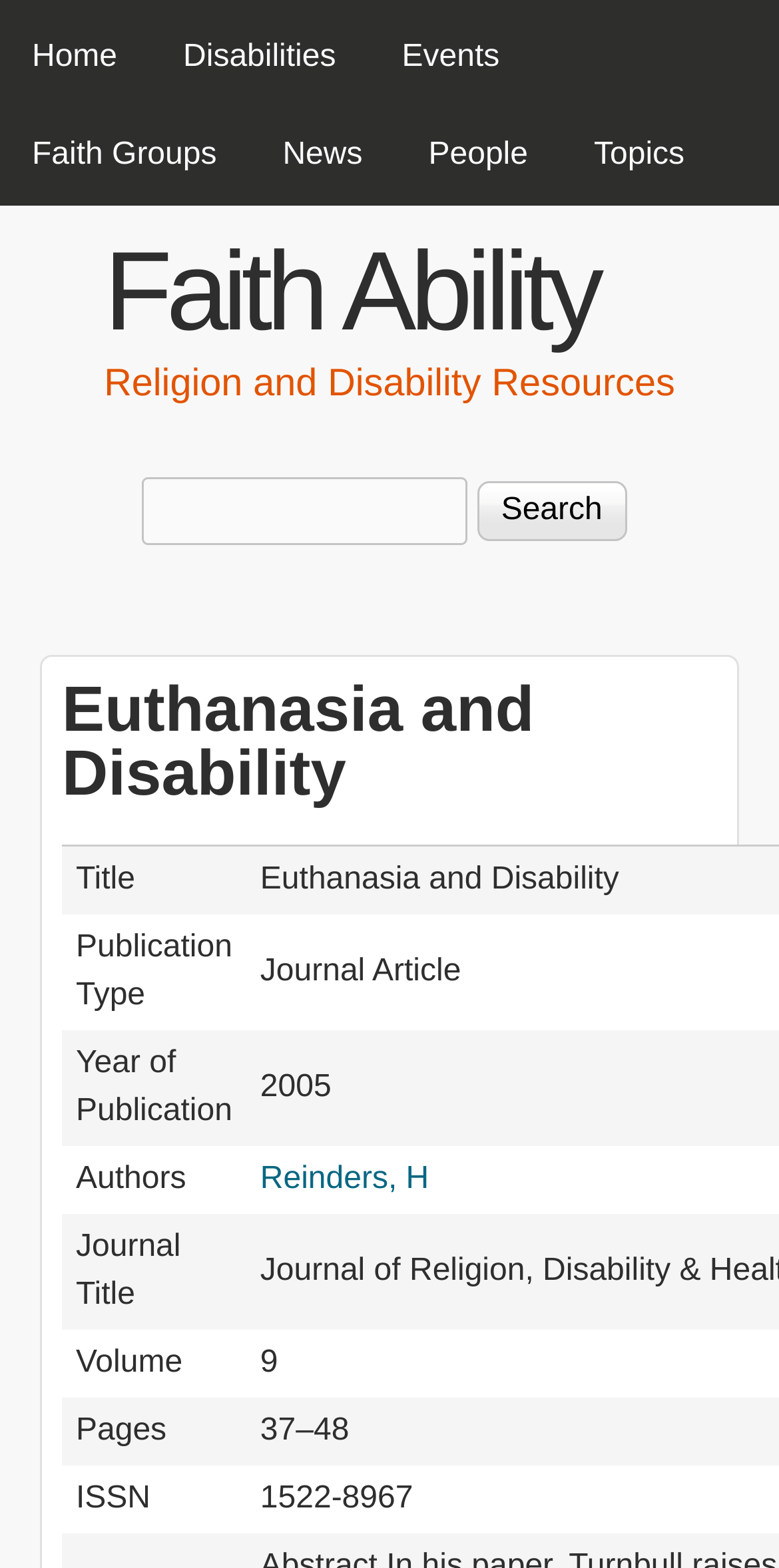Provide the bounding box coordinates of the section that needs to be clicked to accomplish the following instruction: "Read about Euthanasia and Disability."

[0.079, 0.432, 0.921, 0.514]